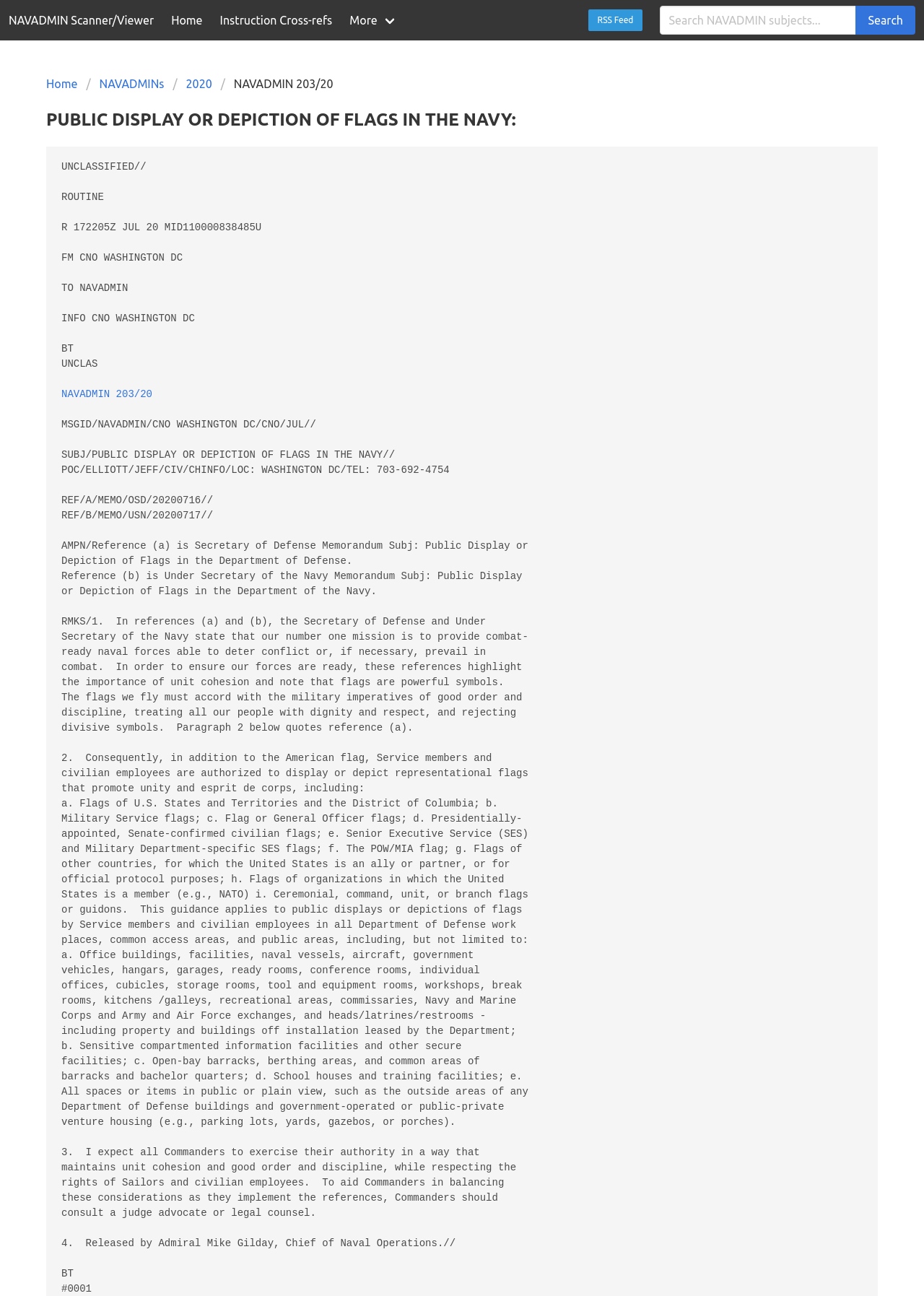Determine the bounding box coordinates of the element that should be clicked to execute the following command: "Search NAVADMIN subjects".

[0.714, 0.004, 0.927, 0.027]